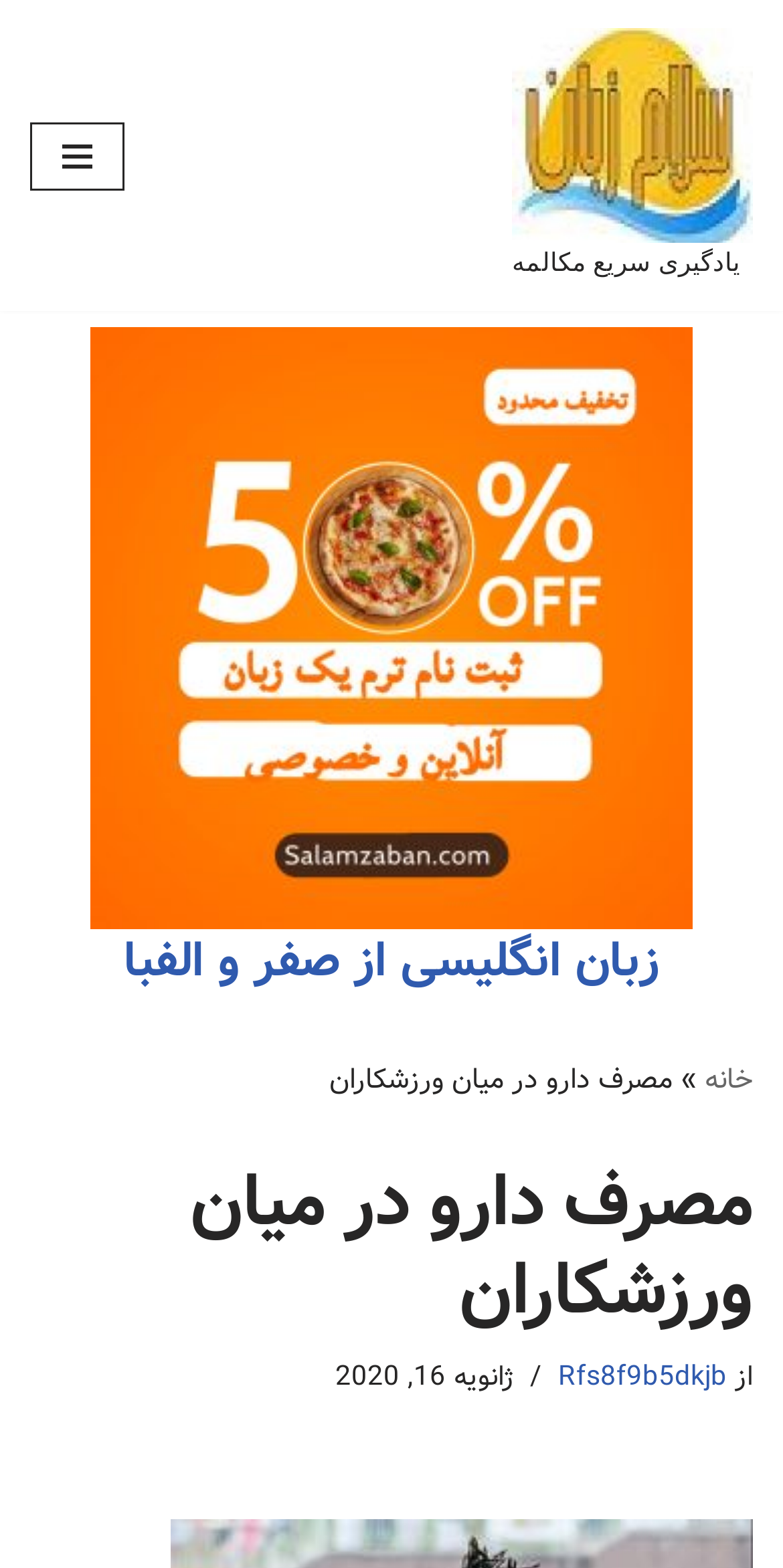What is the main topic of this webpage?
Use the information from the image to give a detailed answer to the question.

Based on the webpage's content, including the links and headings, it appears that the main topic of this webpage is English language learning, specifically online courses and conversations.